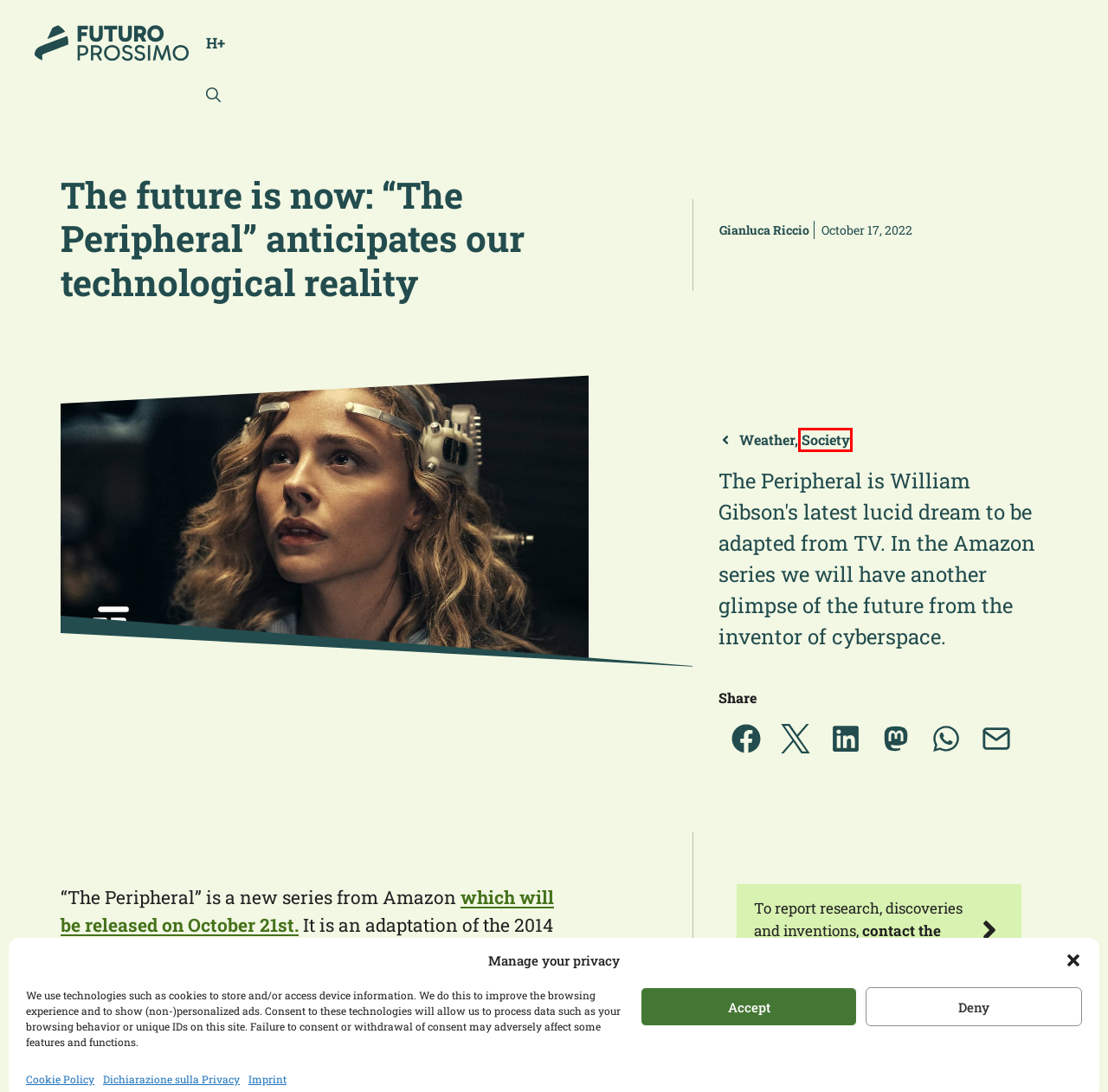You have a screenshot of a webpage with a red bounding box highlighting a UI element. Your task is to select the best webpage description that corresponds to the new webpage after clicking the element. Here are the descriptions:
A. Transhumanism Archives | Near future
B. Gianluca Riccio, articles on Futuro Prossimo
C. Society Archives | Near future
D. Privacy Statement (EU) | Near future
E. Imprint | Near future
F. Forecast Archives | Near future
G. Cookie Policy (EU) | Near future
H. Black Mirror is back: given the present, it's more unpredictable than ever

C